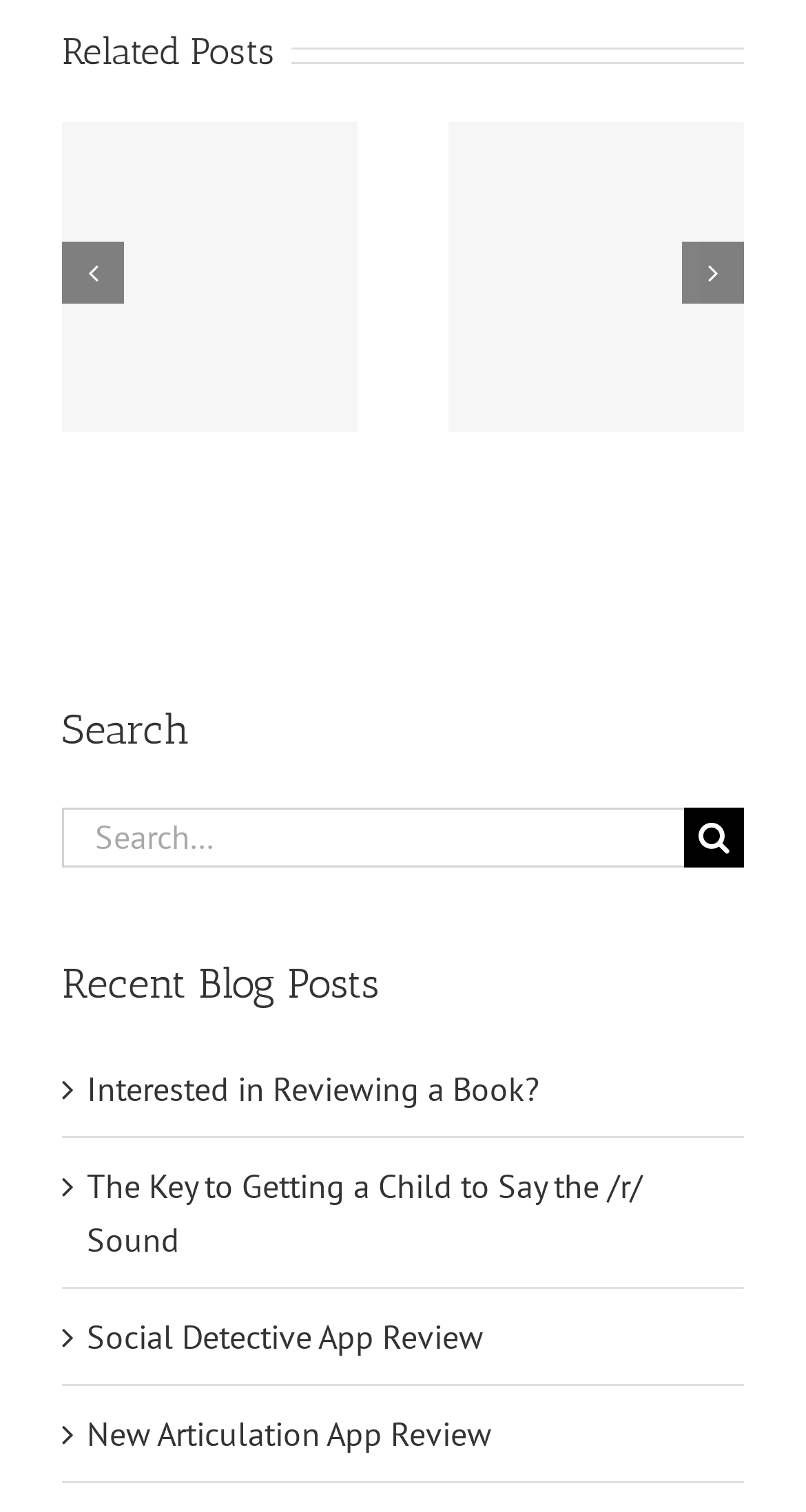Please identify the bounding box coordinates for the region that you need to click to follow this instruction: "Explore Recent Blog Posts".

[0.077, 0.635, 0.923, 0.665]